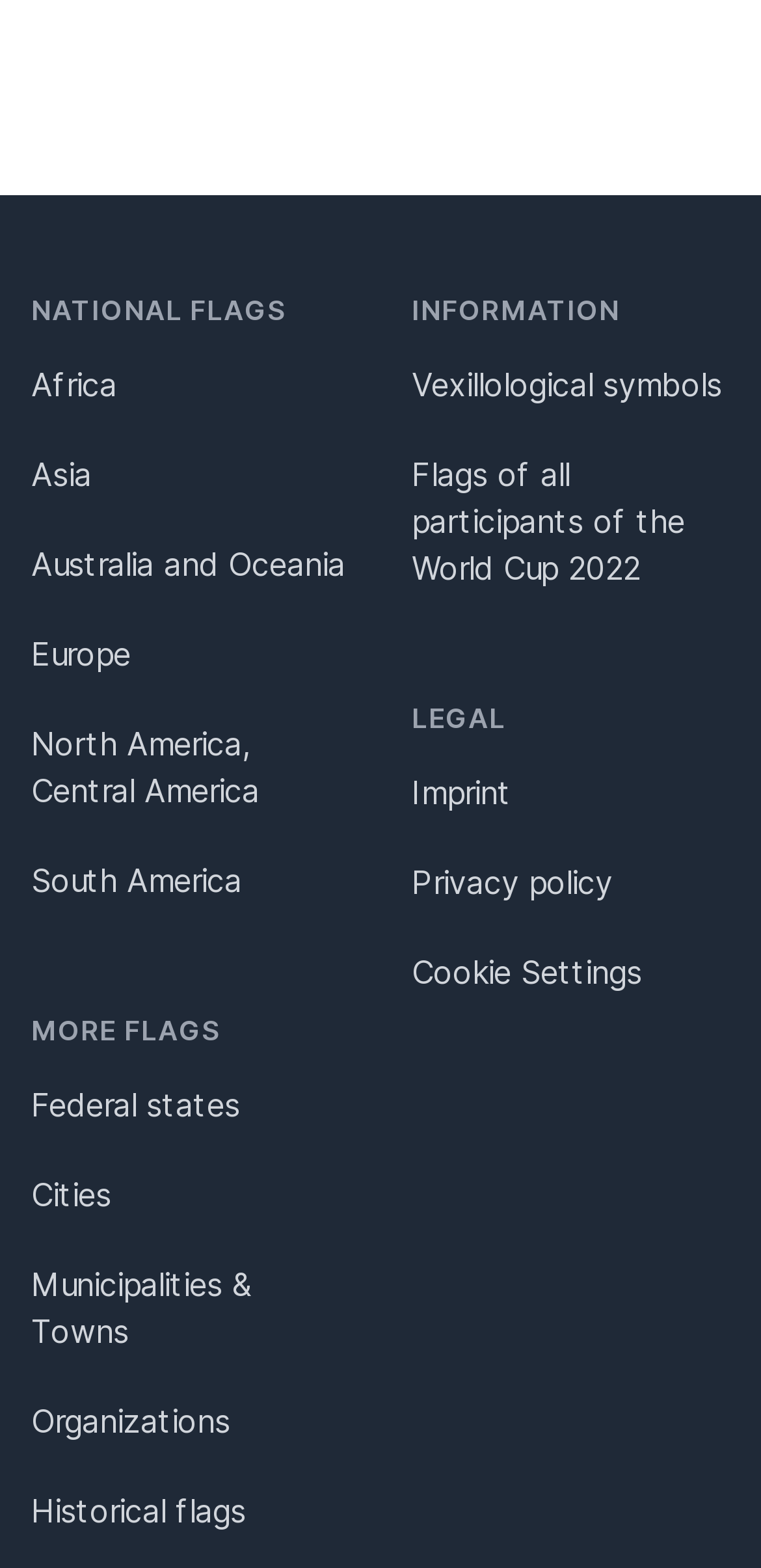Please specify the bounding box coordinates of the element that should be clicked to execute the given instruction: 'Explore flags of Asia'. Ensure the coordinates are four float numbers between 0 and 1, expressed as [left, top, right, bottom].

[0.041, 0.288, 0.121, 0.318]